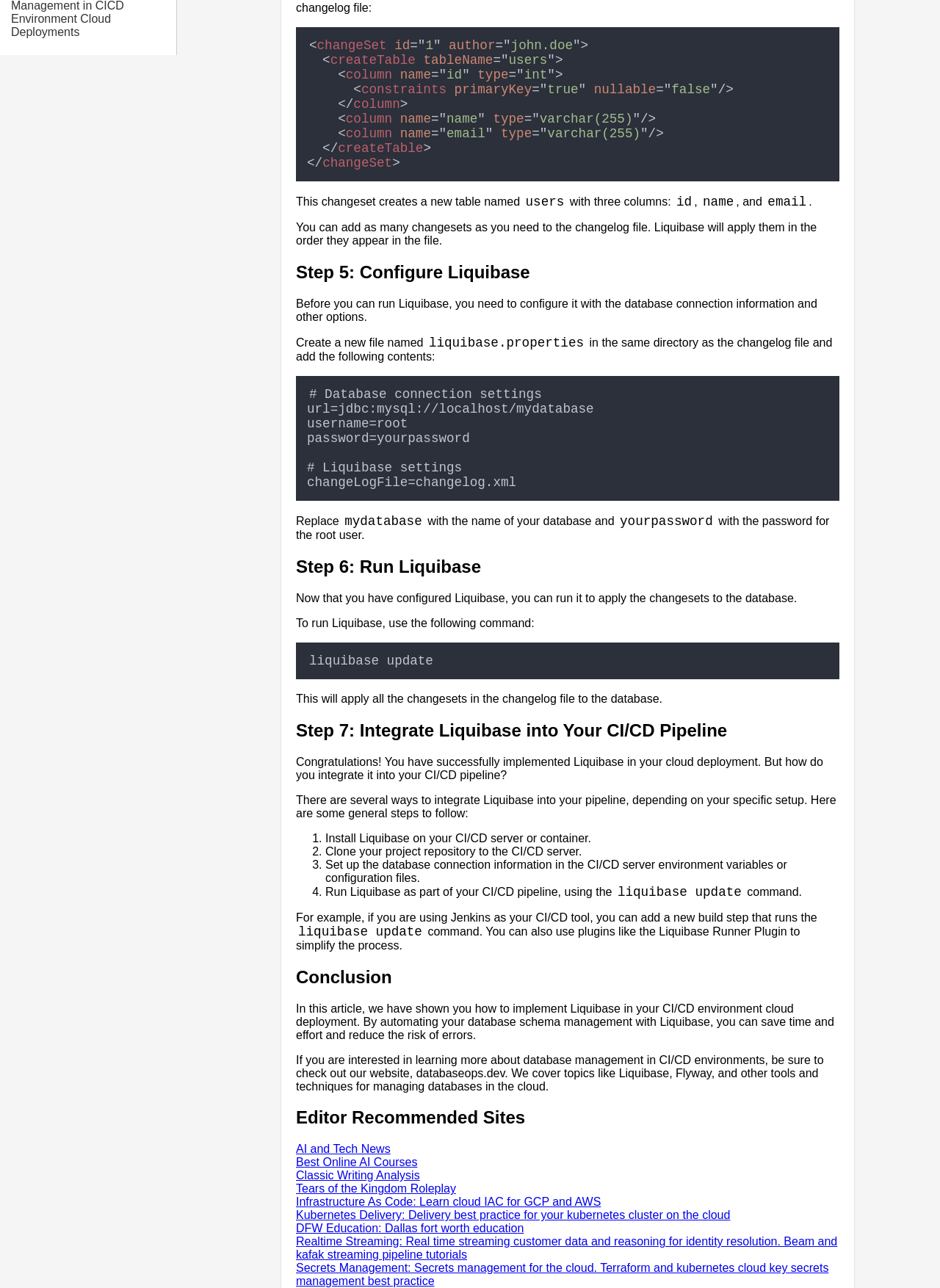What is the author of the changeset?
Using the information from the image, provide a comprehensive answer to the question.

The webpage contains XML code that specifies the author of the changeset as 'john.doe'.